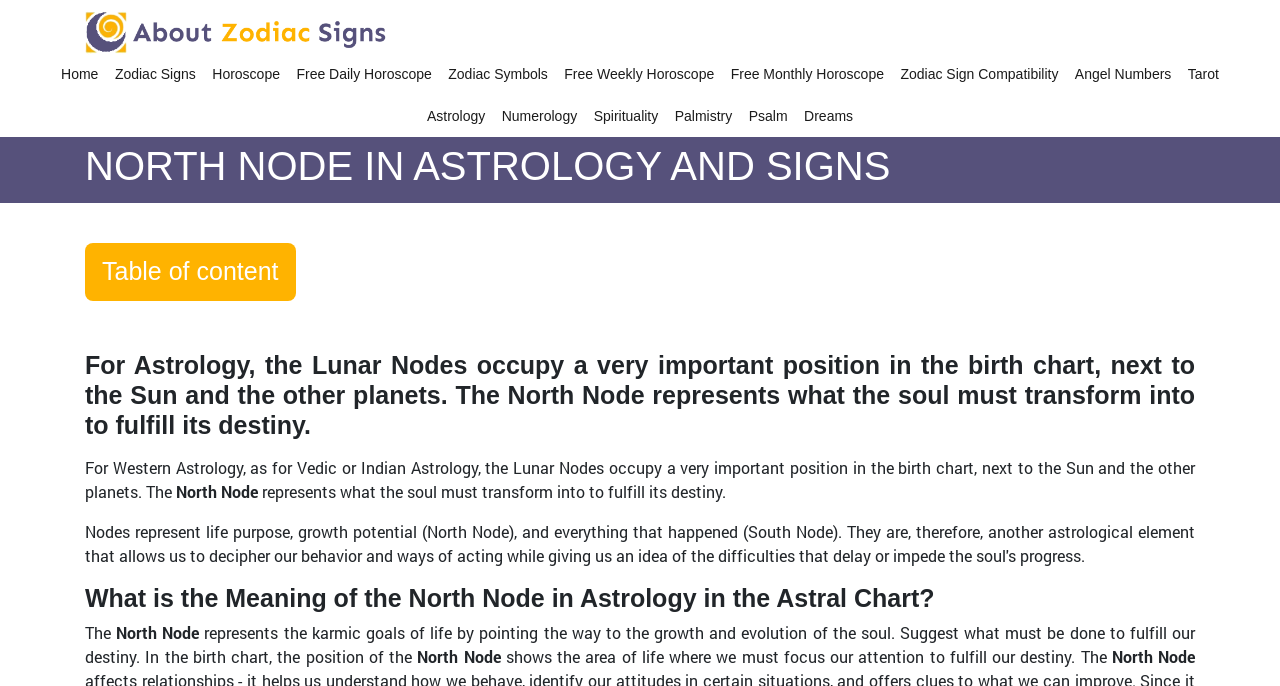Use a single word or phrase to answer the following:
What is the purpose of the North Node in Astrology?

Karmic goals of life